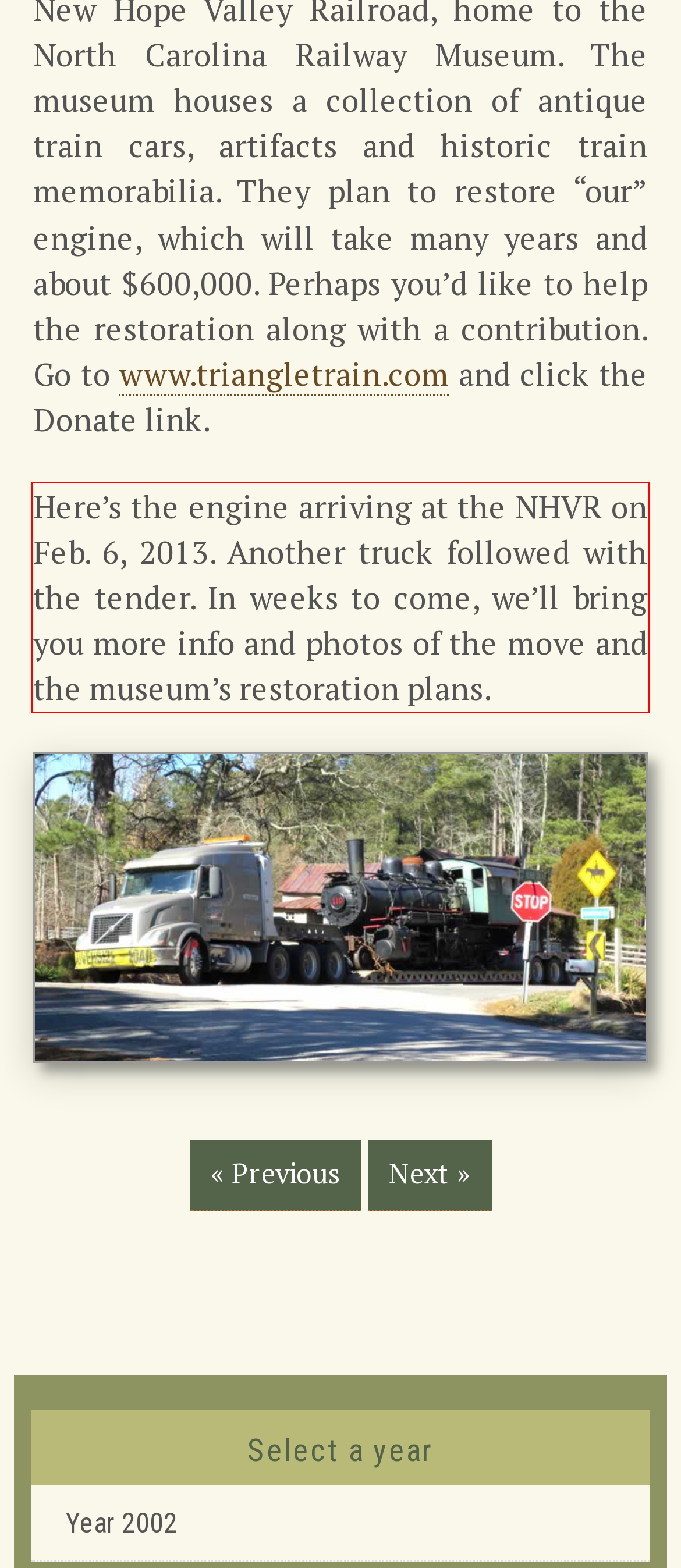You are given a webpage screenshot with a red bounding box around a UI element. Extract and generate the text inside this red bounding box.

Here’s the engine arriving at the NHVR on Feb. 6, 2013. Another truck followed with the tender. In weeks to come, we’ll bring you more info and photos of the move and the museum’s restoration plans.